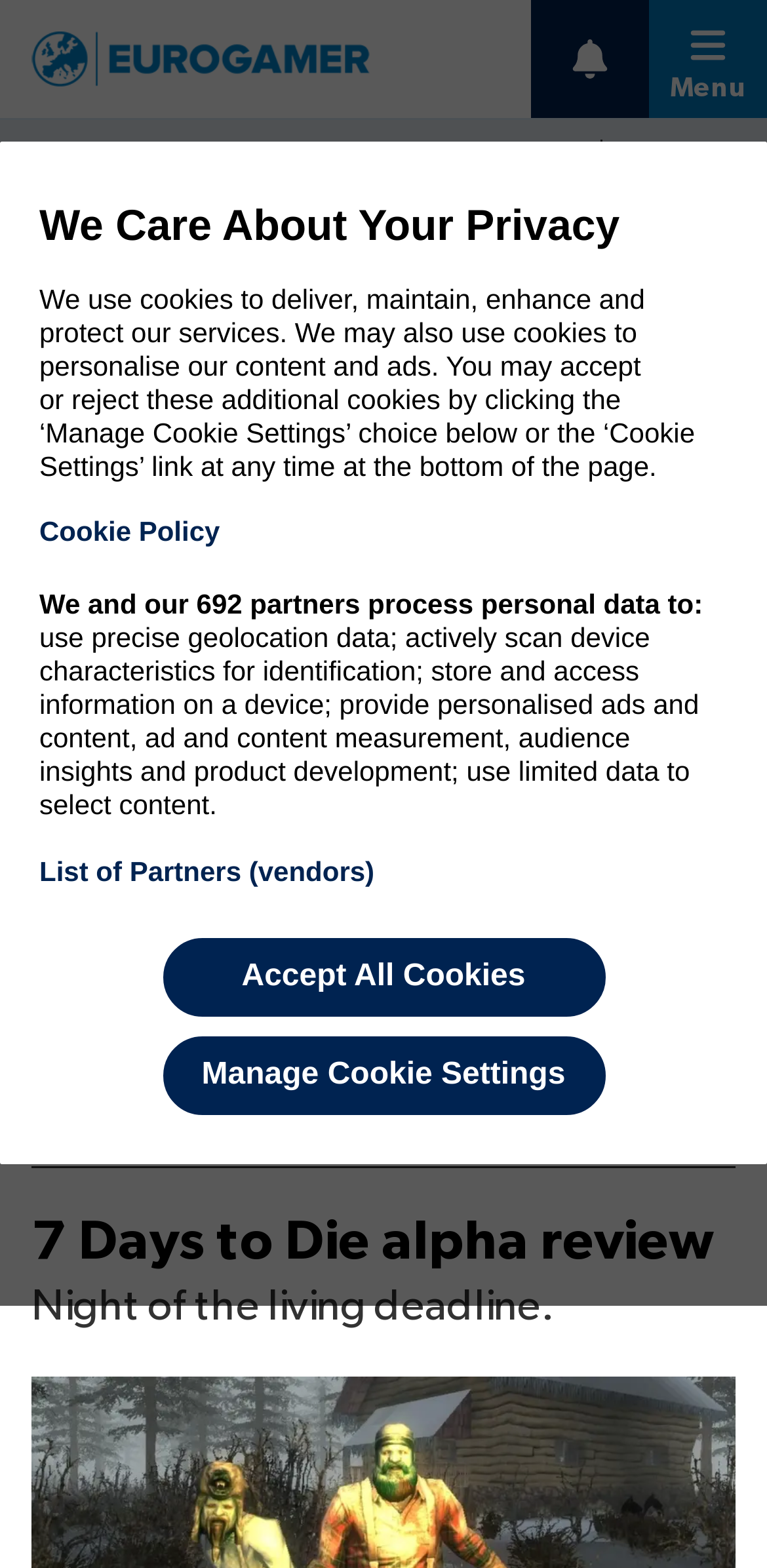Analyze and describe the webpage in a detailed narrative.

The webpage is an article review of the game "7 Days to Die" on the Eurogamer.net website. At the top left, there is a link to the Eurogamer.net homepage, accompanied by a small image of the website's logo. Next to it, on the top right, there is a link to view all notifications and a button to toggle the main menu, which is represented by an image of a menu icon.

Below the top navigation bar, there is a section labeled "TRENDING" on the top left, followed by a link to the "2024 Game Release Schedule" on the top right. The main content of the webpage is a complementary section that takes up most of the page, featuring an article about the game "7 Days to Die". Within this section, there is a link to an article titled "Wishlisted - The Best of June's Steam Next Fest", accompanied by an image, and a brief summary of the article below it.

Further down, there is another complementary section that contains a disclaimer about affiliate links and a link to the website's editorial policy. Below this section, there is a navigation menu with links to the website's homepage, reviews section, and the "7 Days To Die" review page. The main article title "7 Days to Die alpha review" is displayed prominently, followed by a subtitle "Night of the living deadline."